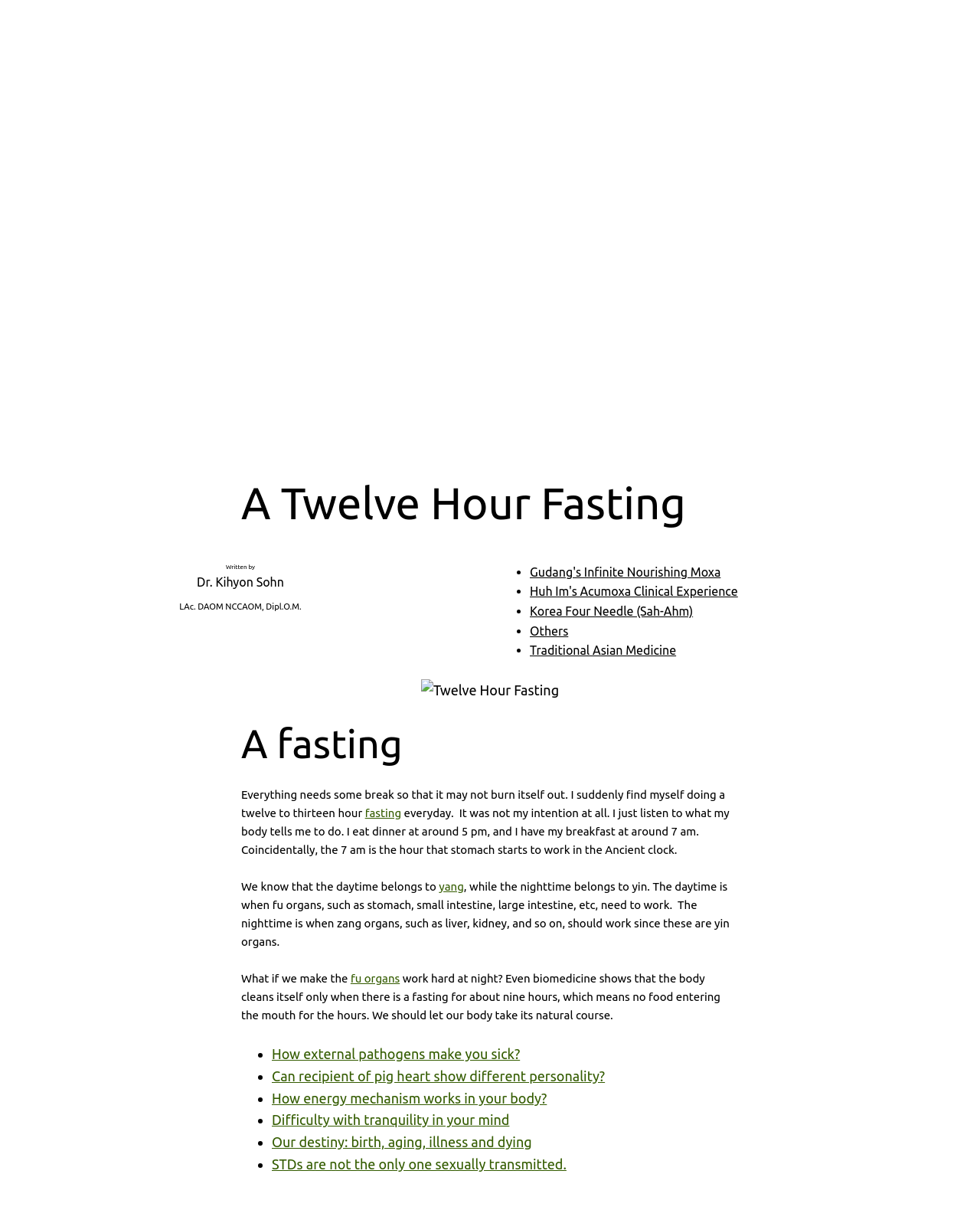Give a short answer to this question using one word or a phrase:
How many hours of fasting are required for the body to clean itself?

Nine hours